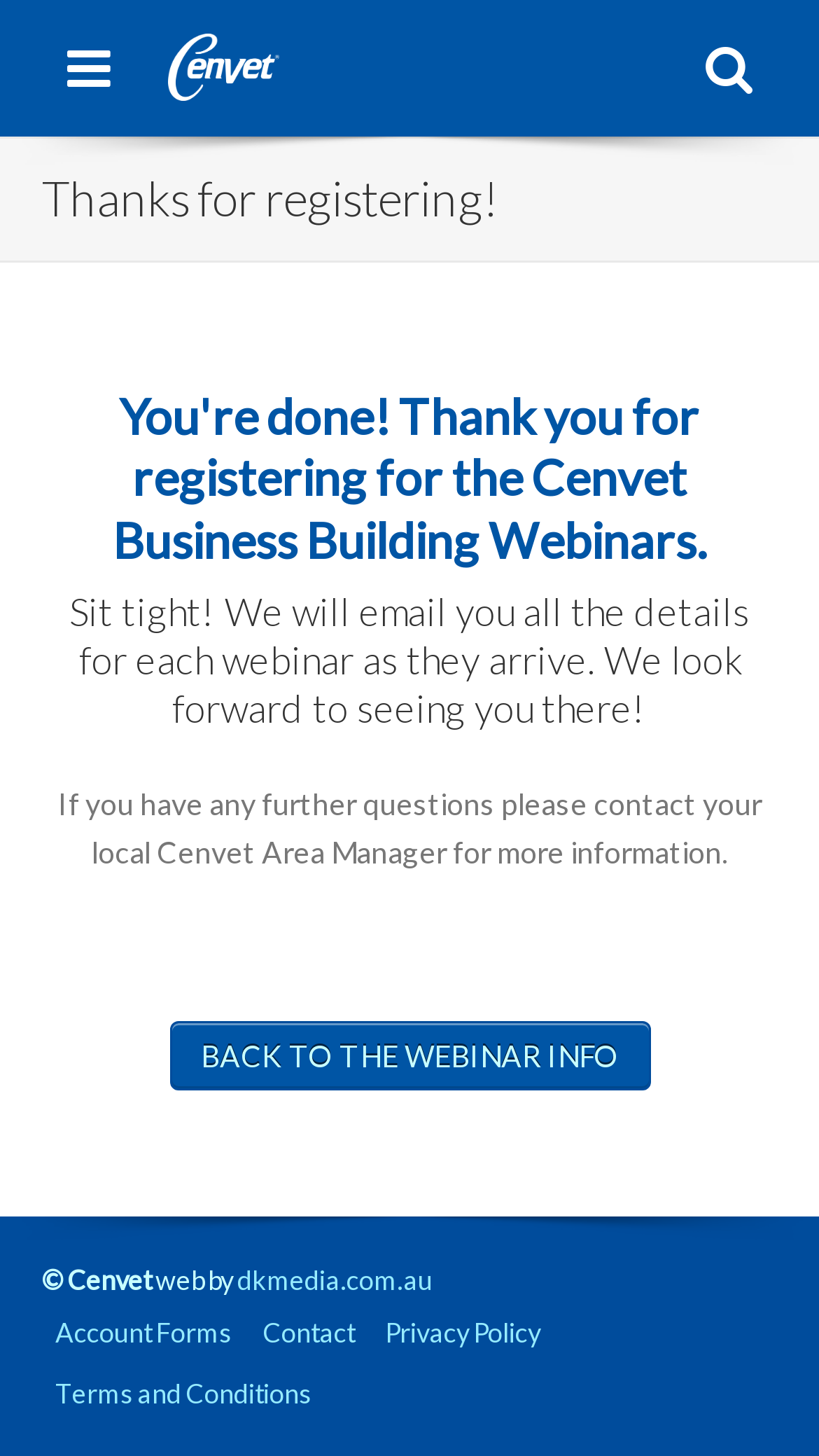Find the bounding box coordinates for the area that should be clicked to accomplish the instruction: "visit the Cenvet website".

[0.205, 0.023, 0.34, 0.069]